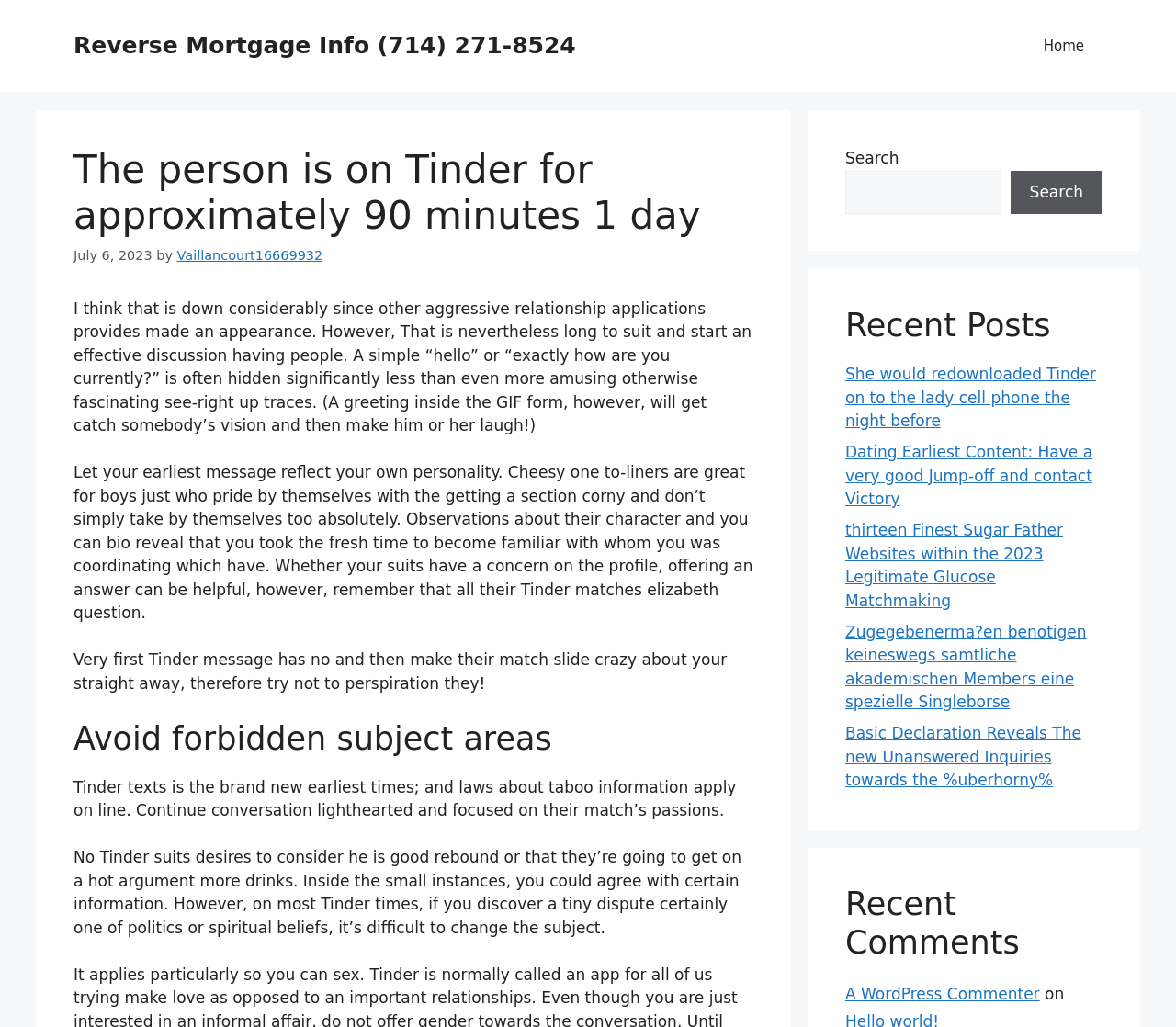Answer briefly with one word or phrase:
What is the topic of the article?

Tinder messaging